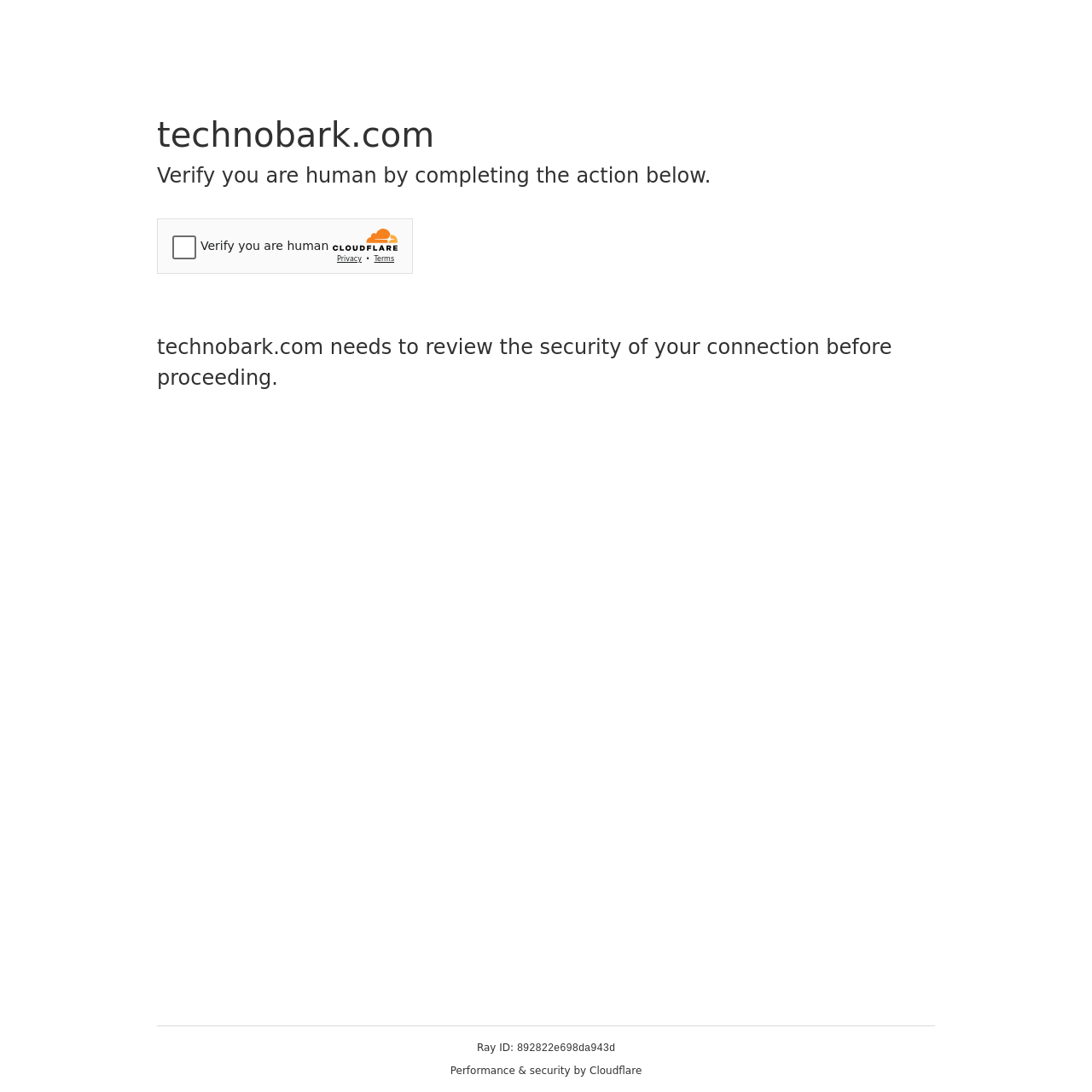Generate a comprehensive description of the webpage.

The webpage appears to be a security verification page from technobark.com. At the top, there is a heading displaying the website's name, "technobark.com". Below it, another heading instructs the user to "Verify you are human by completing the action below." 

To the right of these headings, there is an iframe containing a Cloudflare security challenge, which takes up a significant portion of the top section of the page. 

Below the iframe, there is a paragraph of text explaining that "technobark.com needs to review the security of your connection before proceeding." 

At the bottom of the page, there is a section containing three lines of text. The first line displays "Ray ID:", followed by a unique identifier "892822e698da943d" on the next line. The last line reads "Performance & security by Cloudflare", indicating that the security features are provided by Cloudflare.